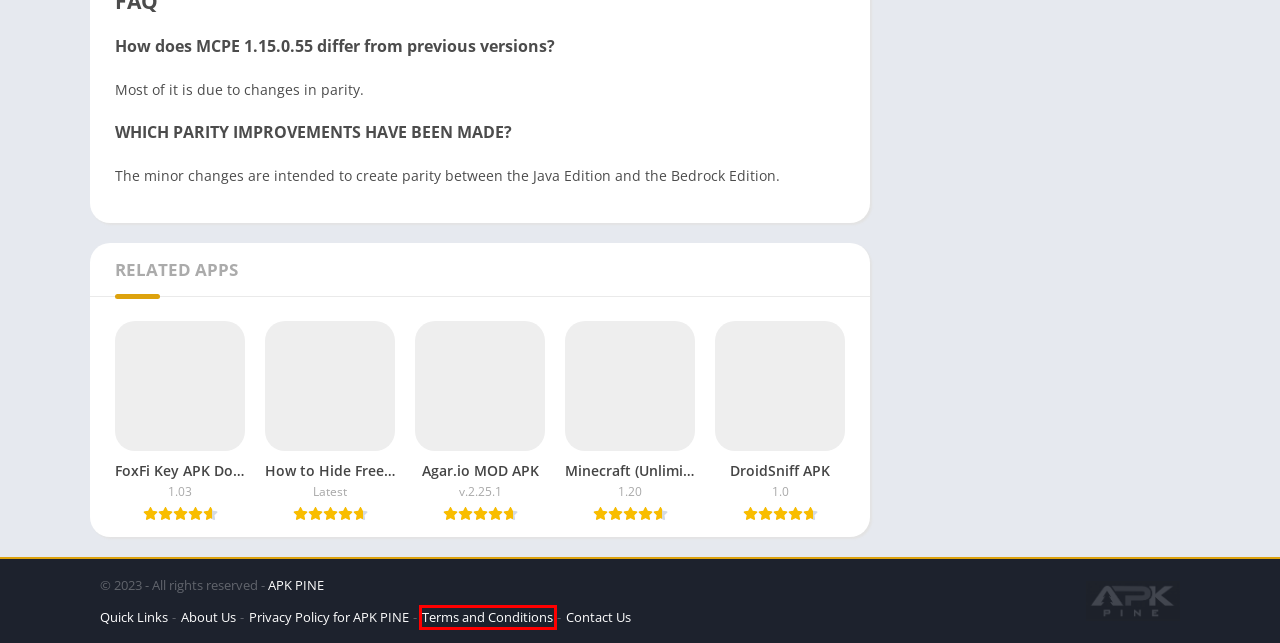A screenshot of a webpage is given, marked with a red bounding box around a UI element. Please select the most appropriate webpage description that fits the new page after clicking the highlighted element. Here are the candidates:
A. Minecraft (Unlimited Money/Unlimited Everything)
B. How To Hide Free Fire APK? Best Method
C. FoxFi Key APK Download (Latest Version)
D. Quick Links
E. Privacy Policy | APK PINE
F. Contact Us
G. Terms And Conditions
H. DroidSniff APK MOD Download For Android V1.0.222

G